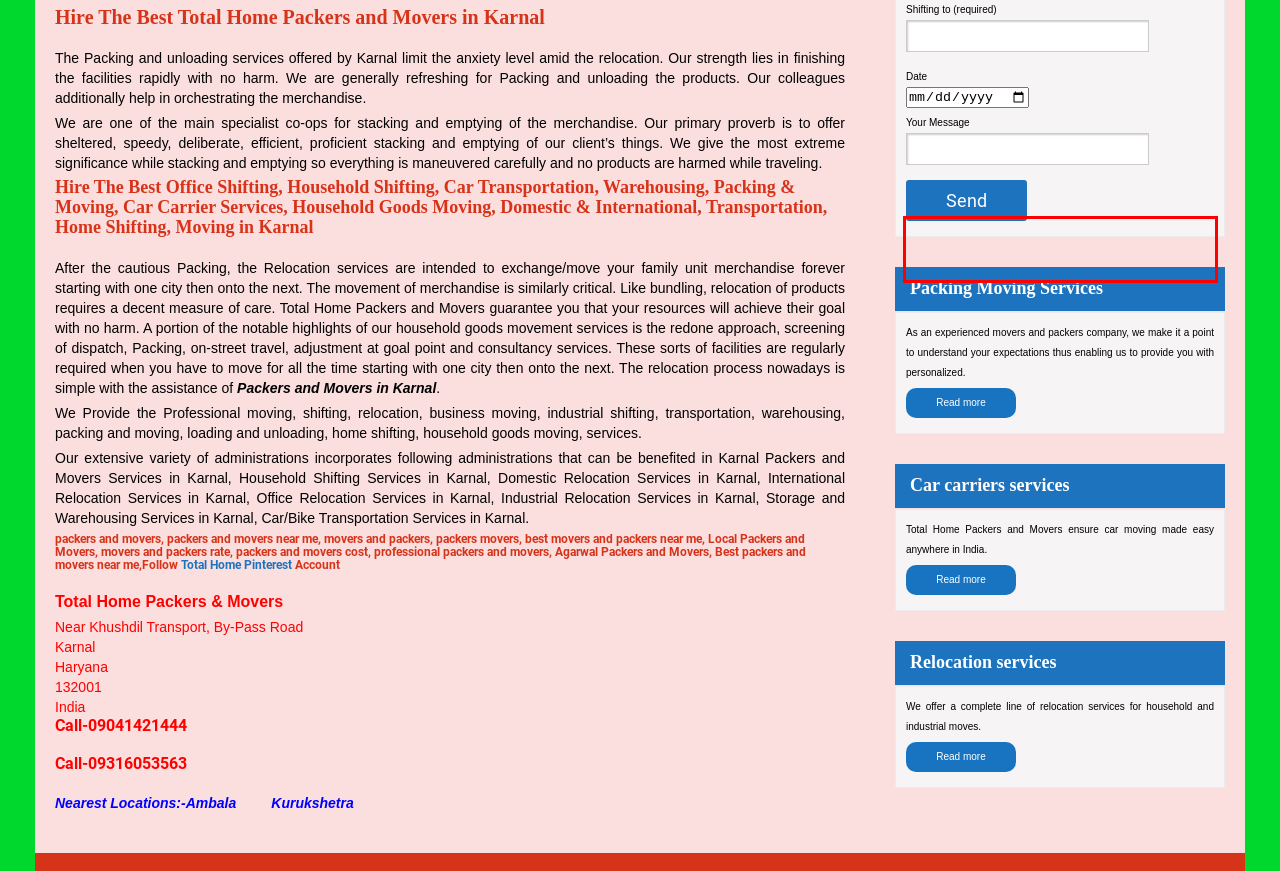Please perform OCR on the UI element surrounded by the red bounding box in the given webpage screenshot and extract its text content.

As an experienced movers and packers company, we make it a point to understand your expectations thus enabling us to provide you with personalized.